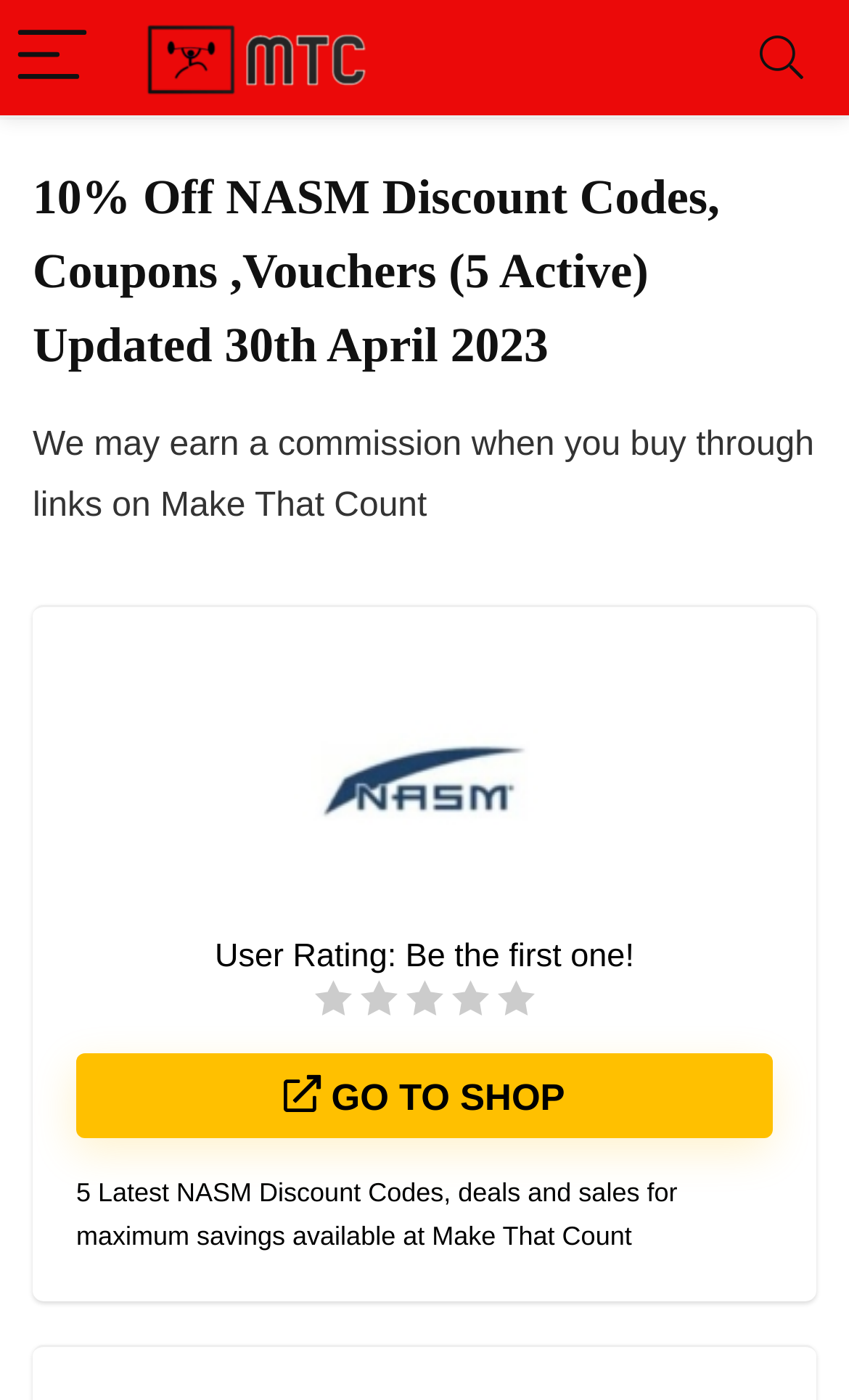Identify the bounding box for the UI element specified in this description: "aria-label="Search"". The coordinates must be four float numbers between 0 and 1, formatted as [left, top, right, bottom].

[0.859, 0.0, 0.982, 0.082]